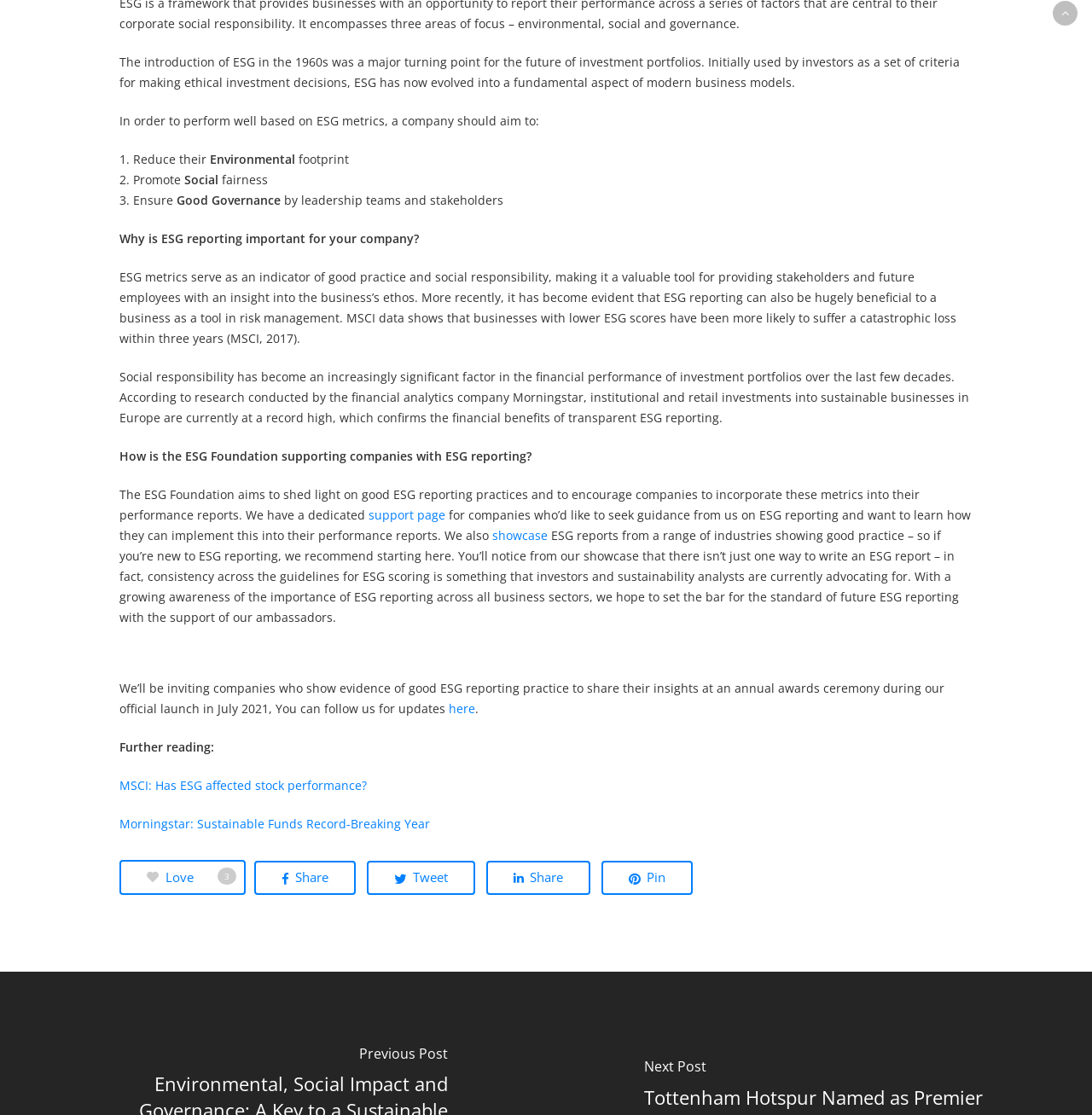Could you indicate the bounding box coordinates of the region to click in order to complete this instruction: "Share on social media".

[0.233, 0.772, 0.326, 0.803]